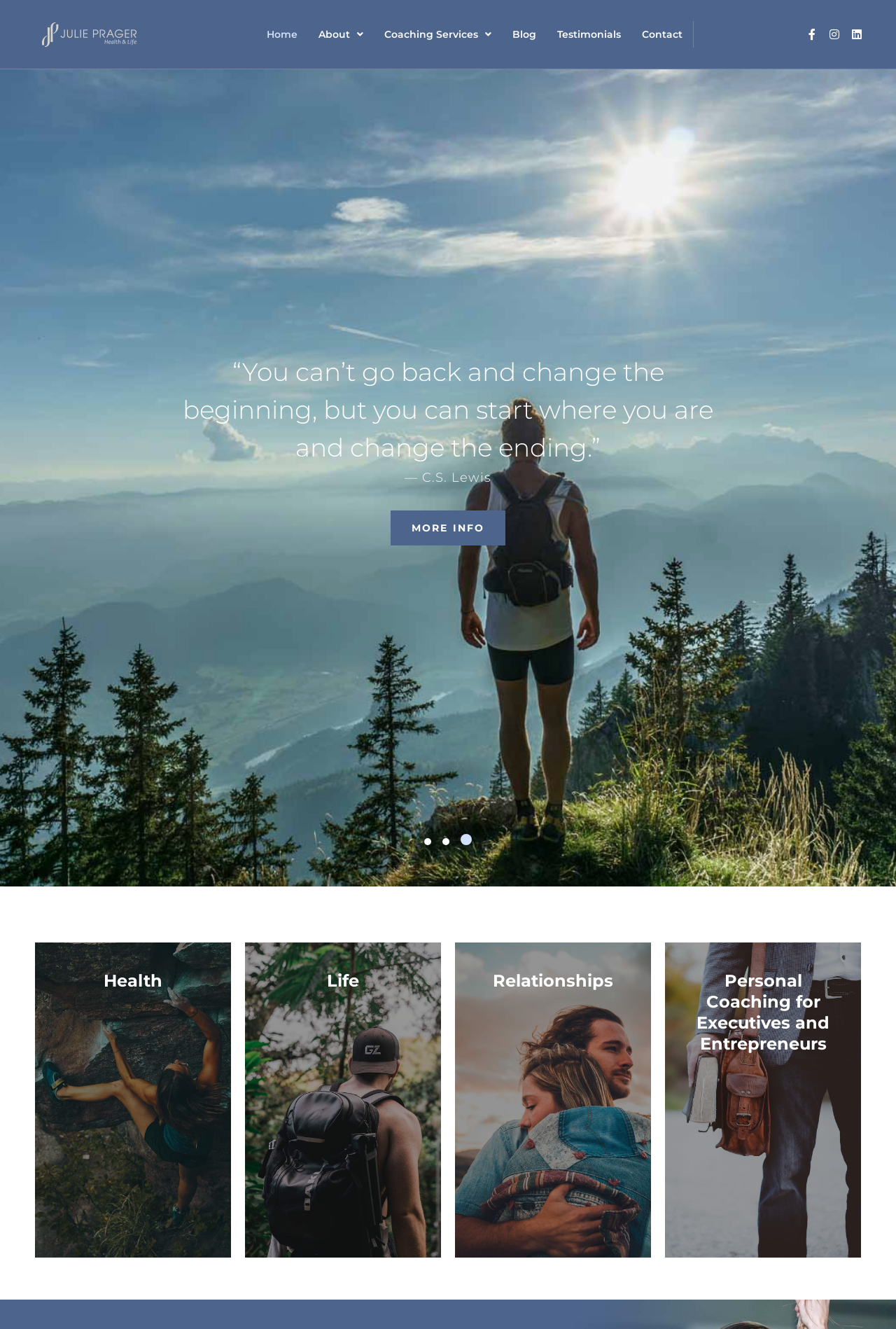Please identify the bounding box coordinates of the area that needs to be clicked to fulfill the following instruction: "Read the Testimonials."

[0.61, 0.016, 0.704, 0.036]